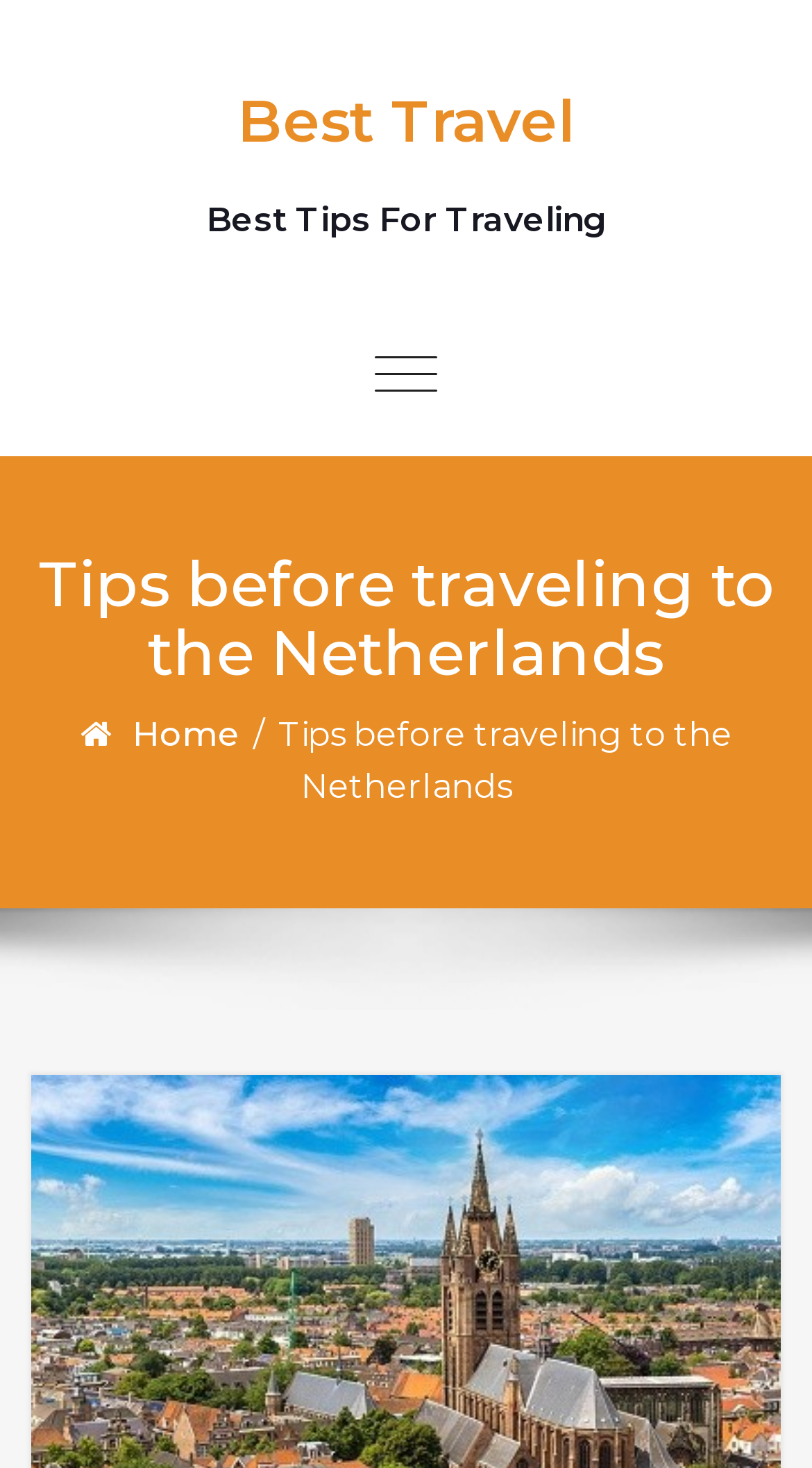How many navigation links are present?
Respond to the question with a single word or phrase according to the image.

2